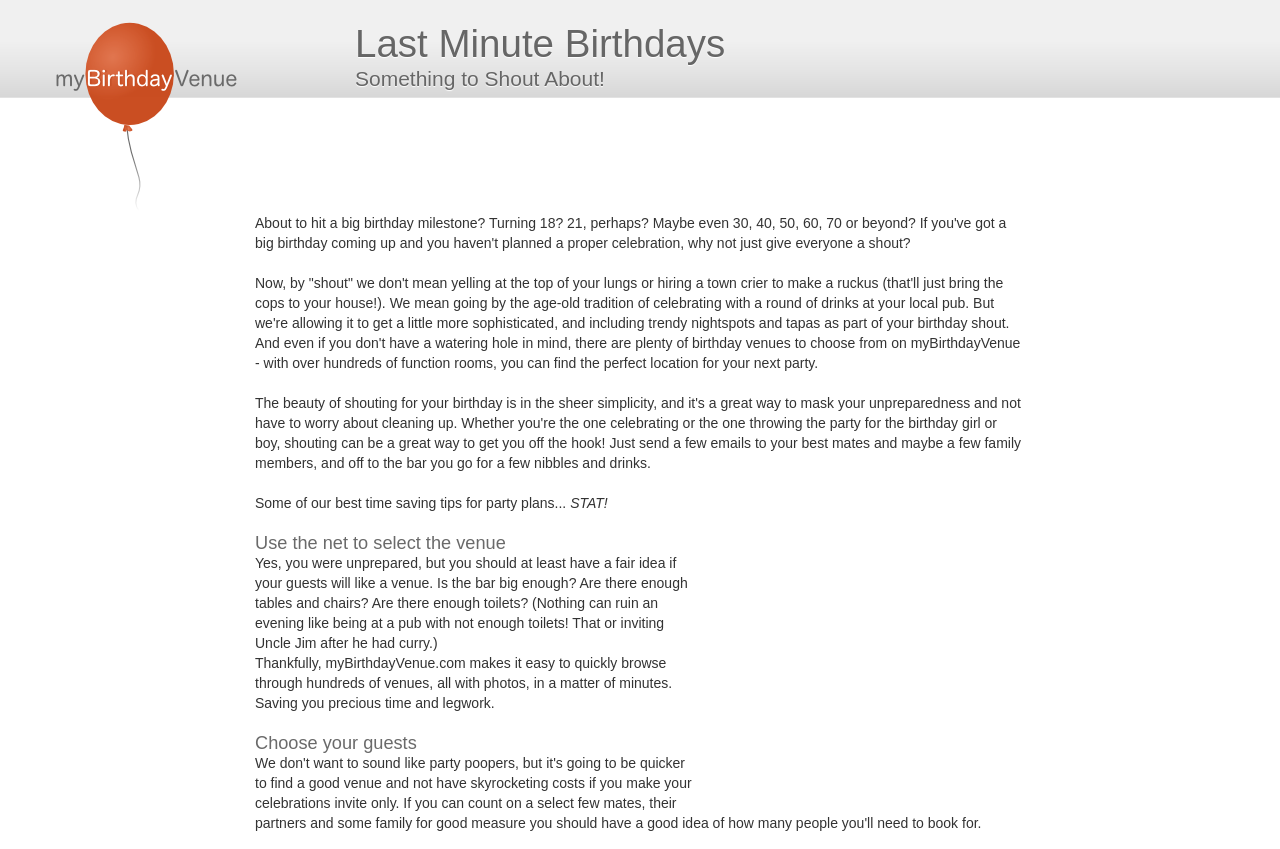Respond to the following question with a brief word or phrase:
How many function rooms are available on myBirthdayVenue?

Hundreds